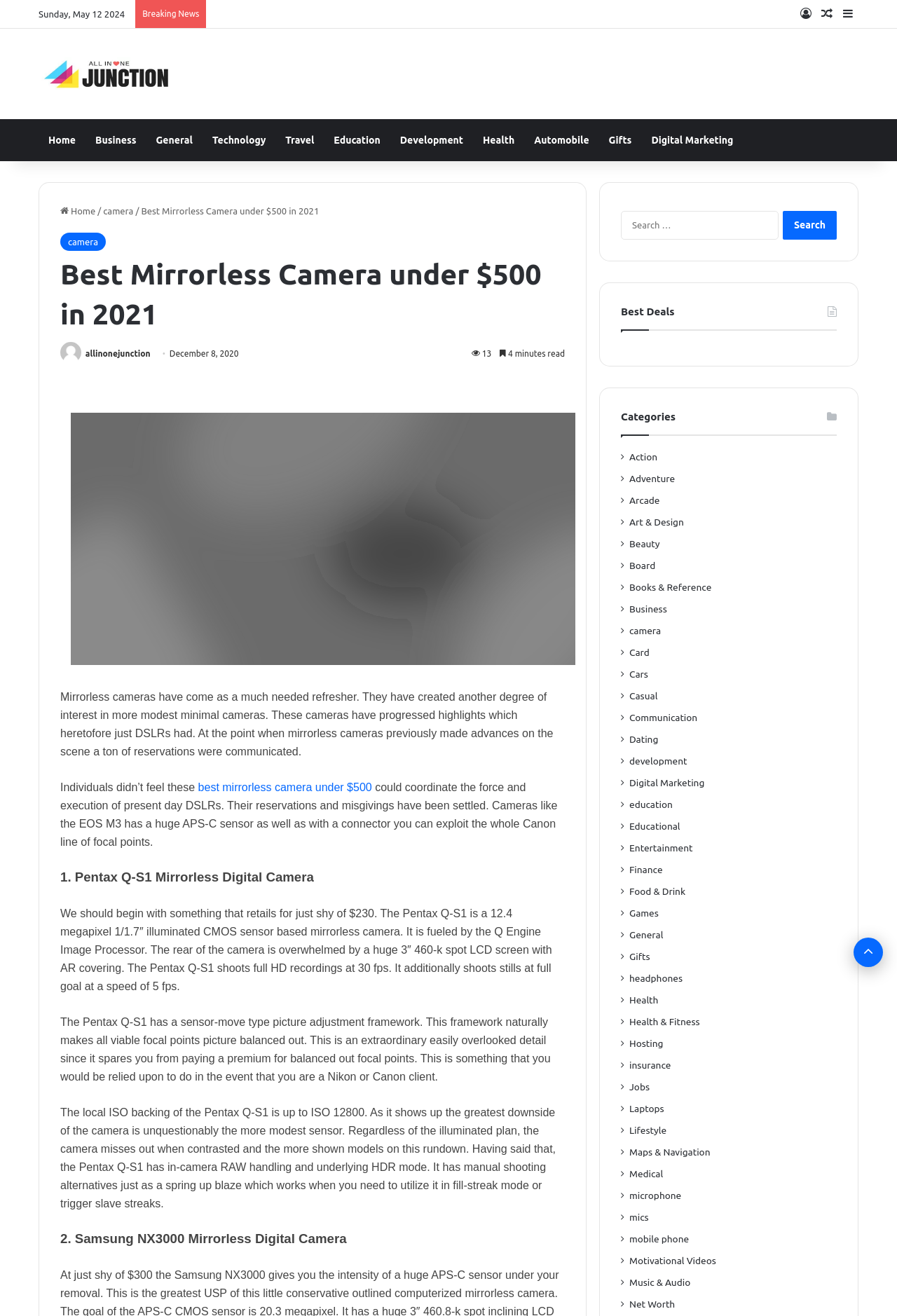Highlight the bounding box coordinates of the region I should click on to meet the following instruction: "leave a comment".

None